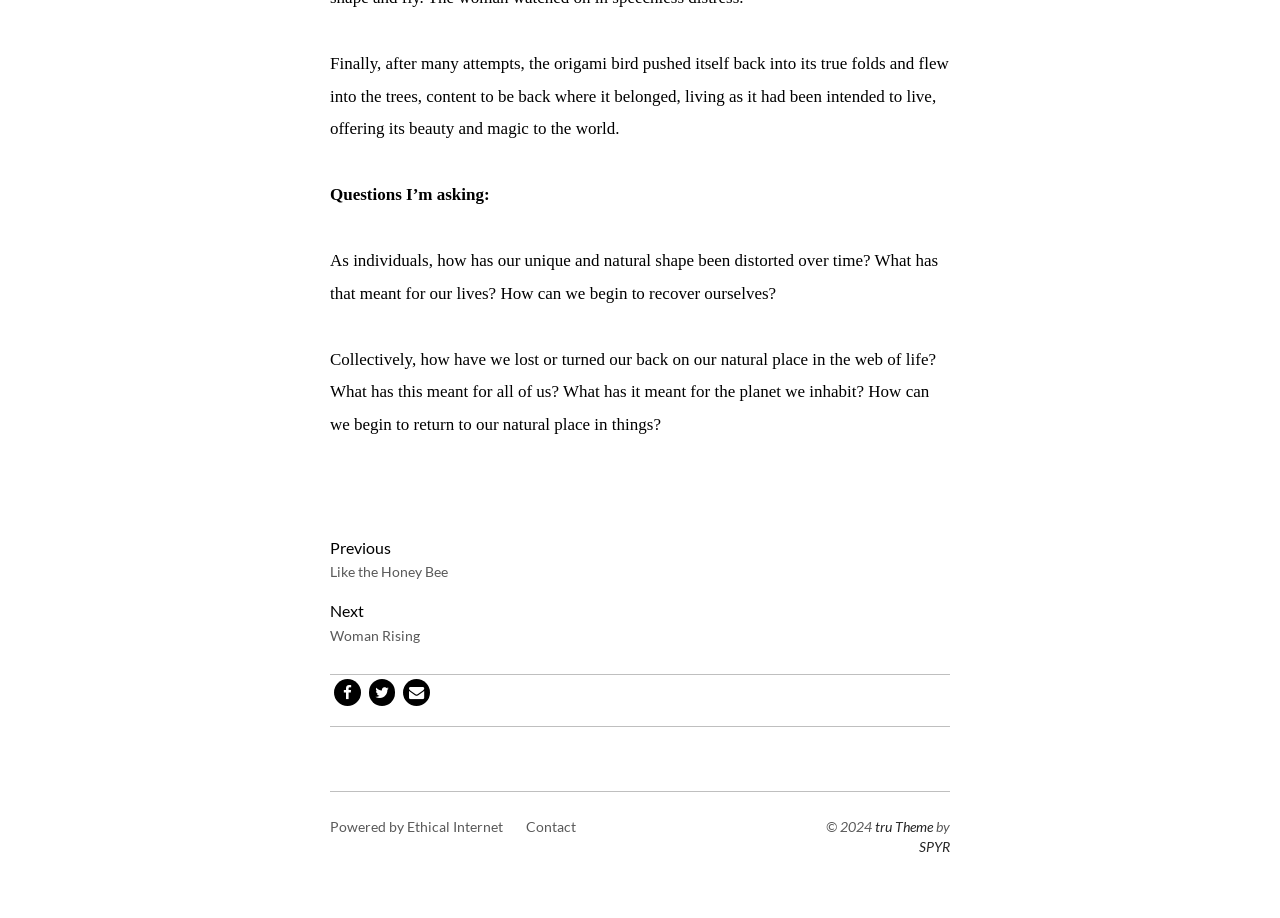Find the bounding box of the web element that fits this description: "Woman Rising".

[0.258, 0.683, 0.328, 0.702]